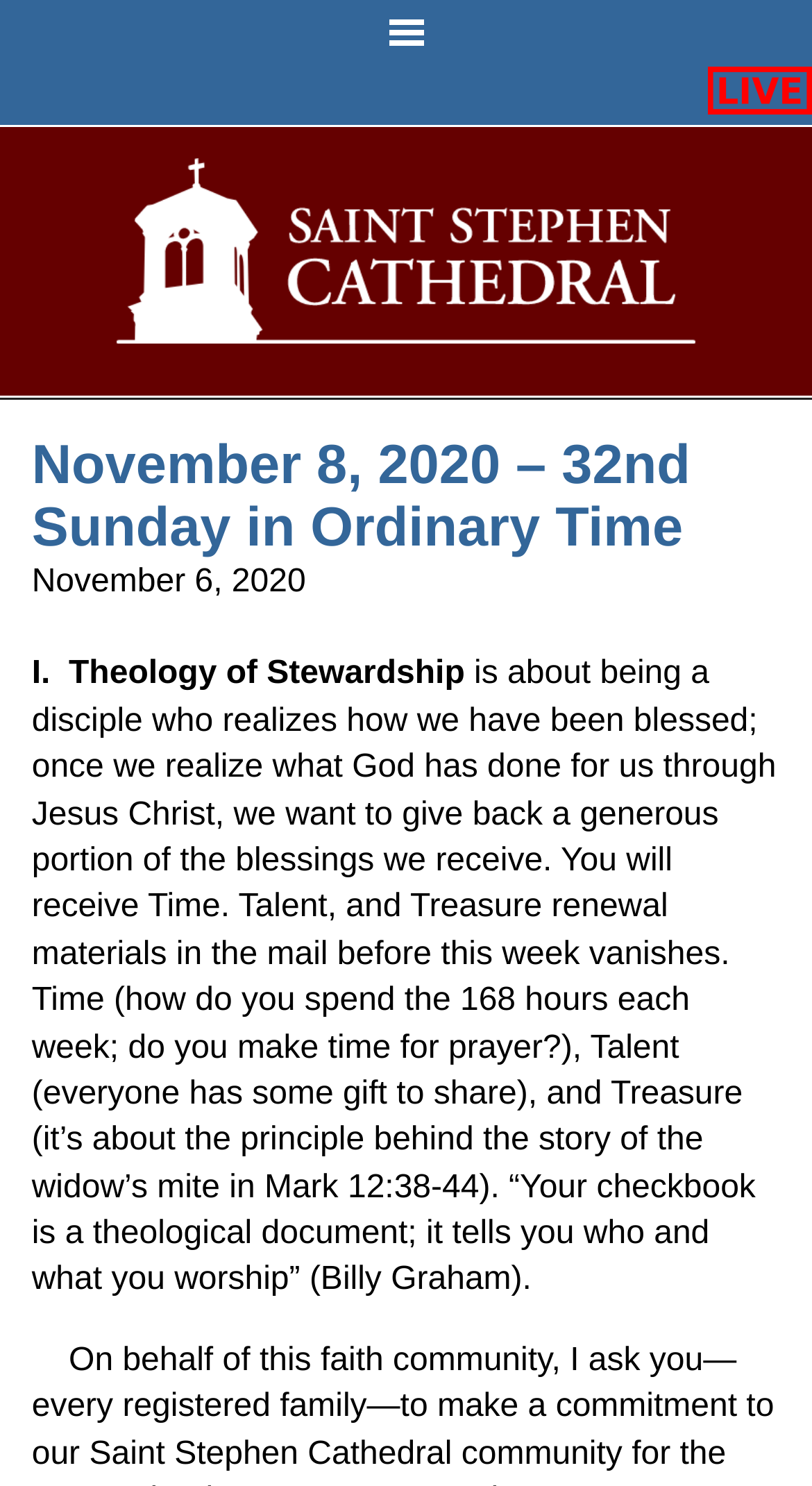What is the name of the cathedral? Based on the screenshot, please respond with a single word or phrase.

Saint Stephen Cathedral